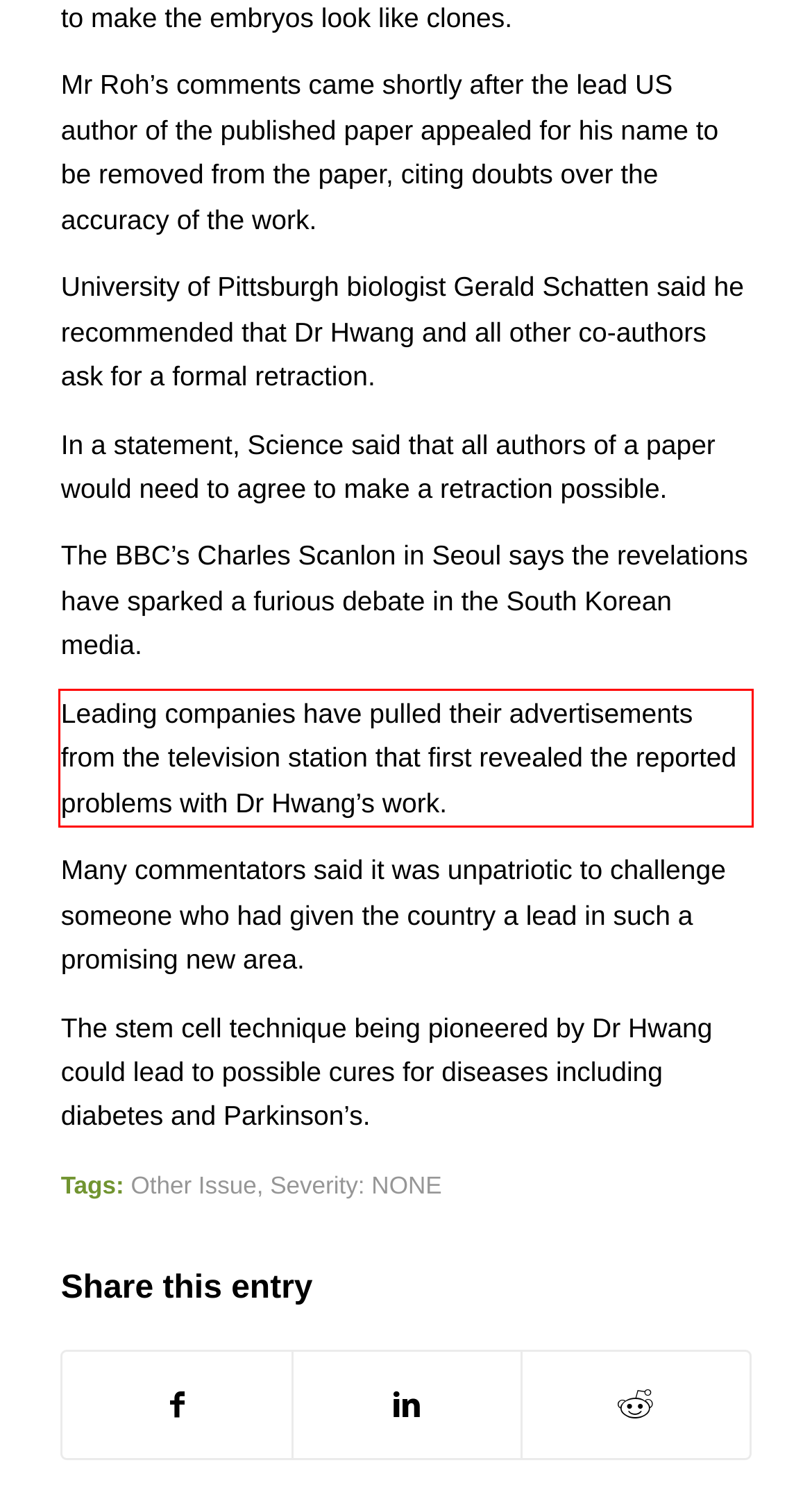Please examine the webpage screenshot and extract the text within the red bounding box using OCR.

Leading companies have pulled their advertisements from the television station that first revealed the reported problems with Dr Hwang’s work.